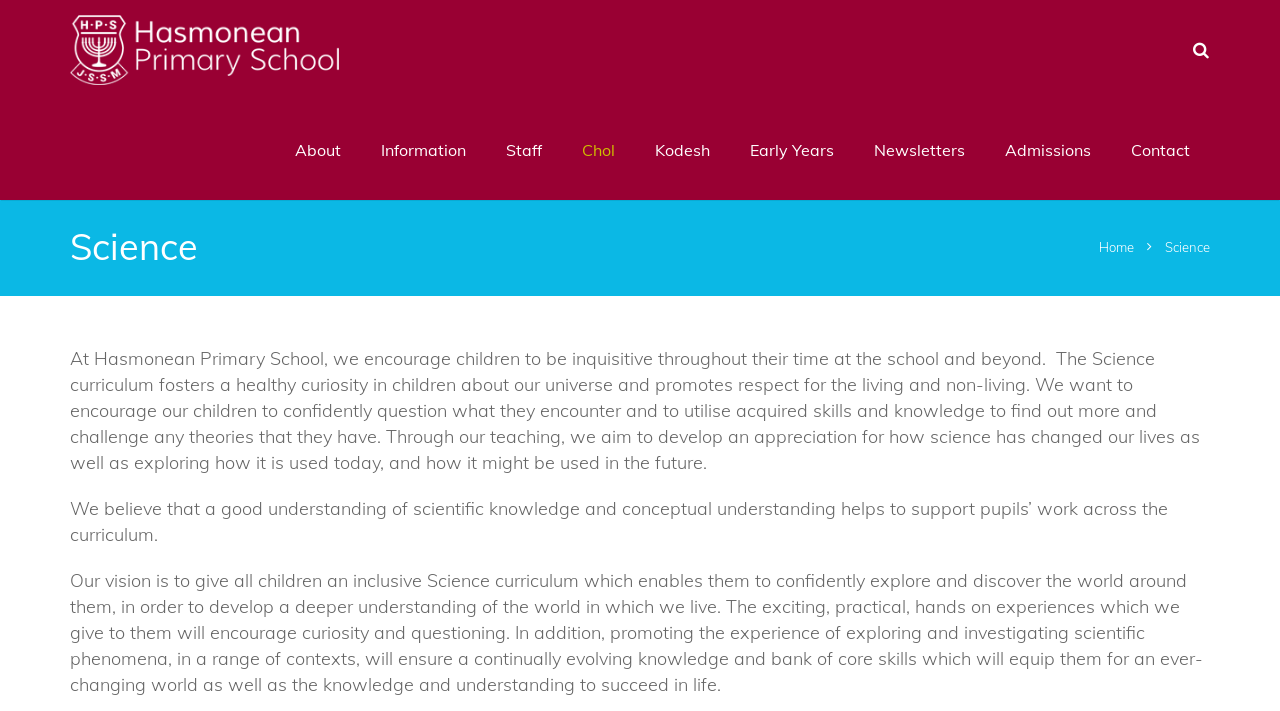What is the purpose of the Science curriculum?
Use the screenshot to answer the question with a single word or phrase.

To foster curiosity